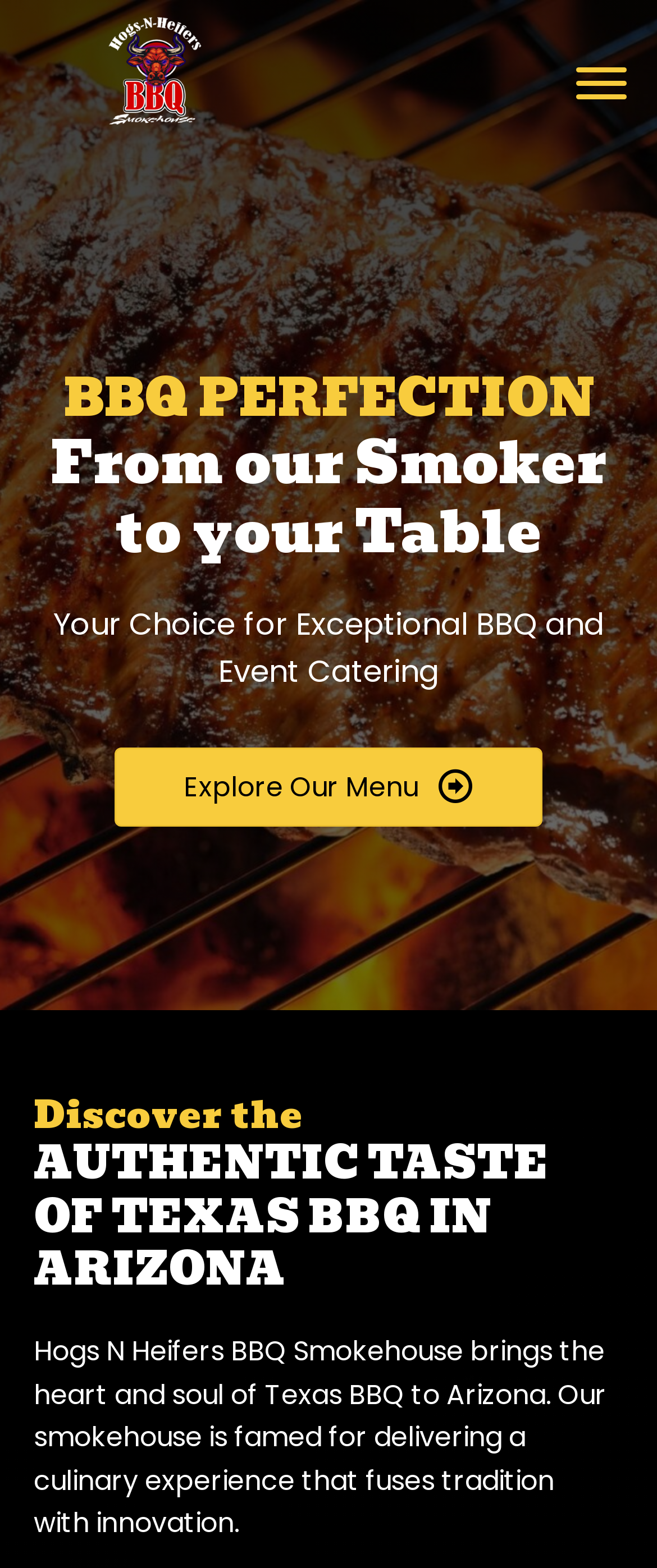What service does the smokehouse offer besides BBQ?
Please give a detailed and elaborate explanation in response to the question.

The smokehouse offers catering services besides BBQ, as mentioned in the StaticText element 'Your Choice for Exceptional BBQ and Event Catering' which suggests that the smokehouse provides catering services for events.